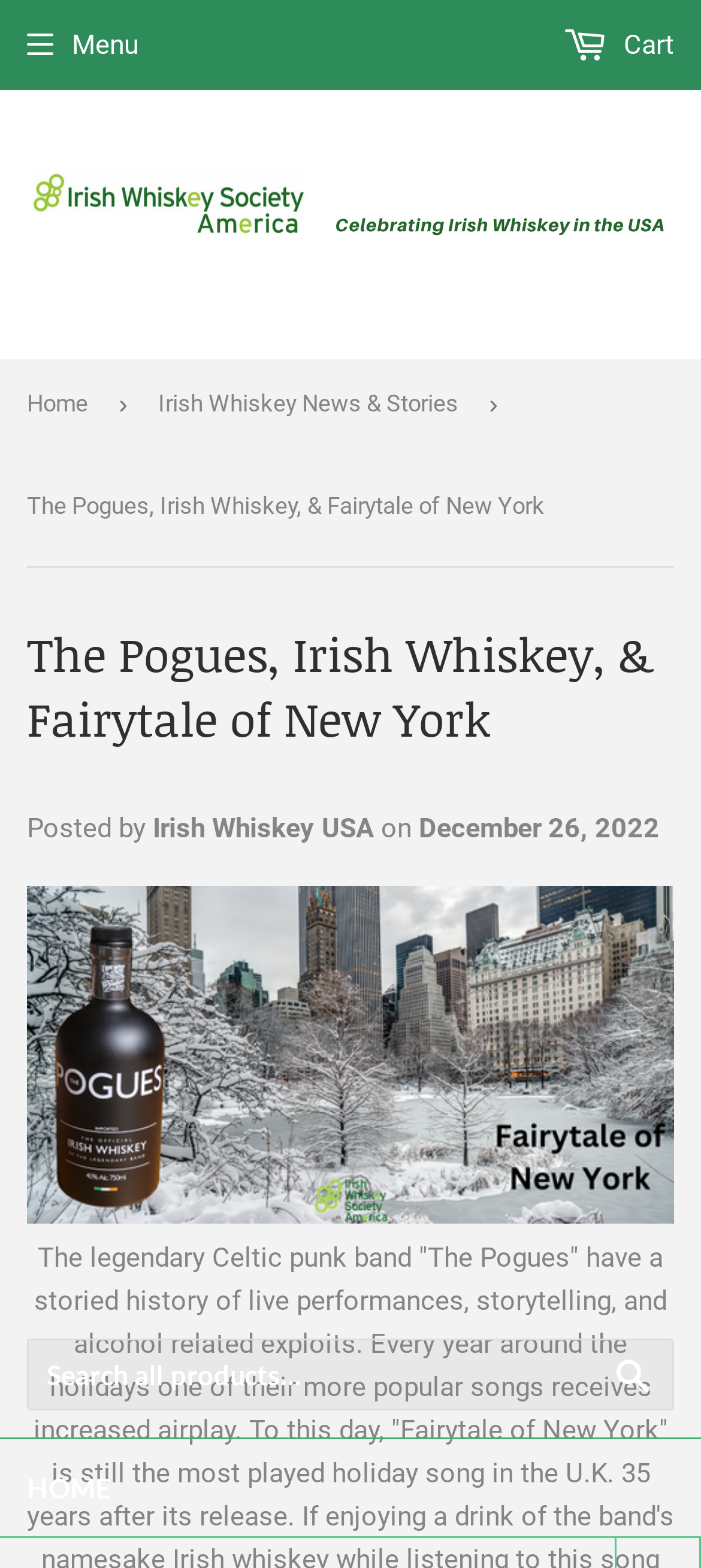What is the date of the latest article?
Examine the webpage screenshot and provide an in-depth answer to the question.

I found the answer by looking at the article section, where I saw a time element with the text 'December 26, 2022'. This suggests that the latest article was posted on this date.